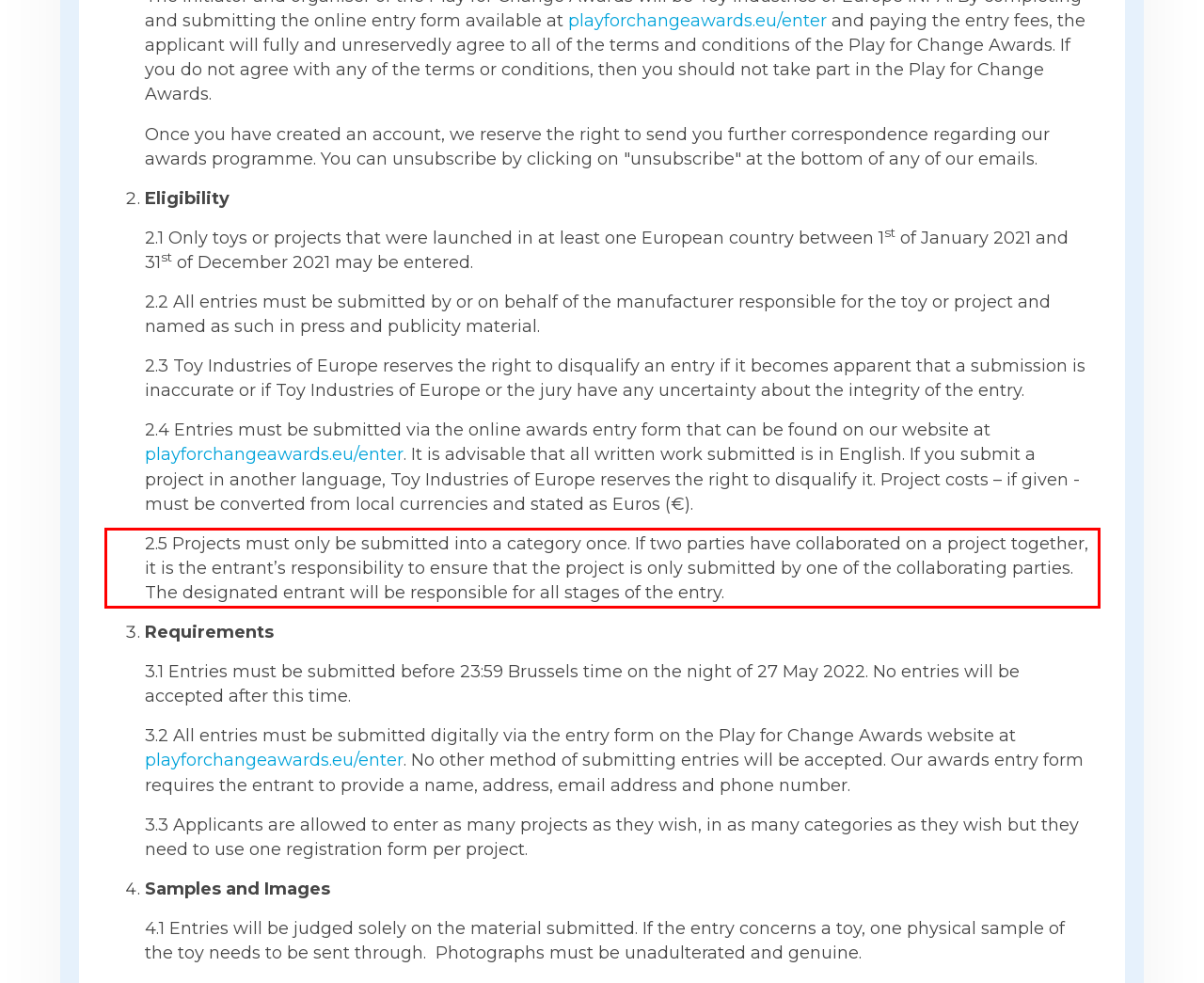Using the provided screenshot of a webpage, recognize the text inside the red rectangle bounding box by performing OCR.

2.5 Projects must only be submitted into a category once. If two parties have collaborated on a project together, it is the entrant’s responsibility to ensure that the project is only submitted by one of the collaborating parties. The designated entrant will be responsible for all stages of the entry.